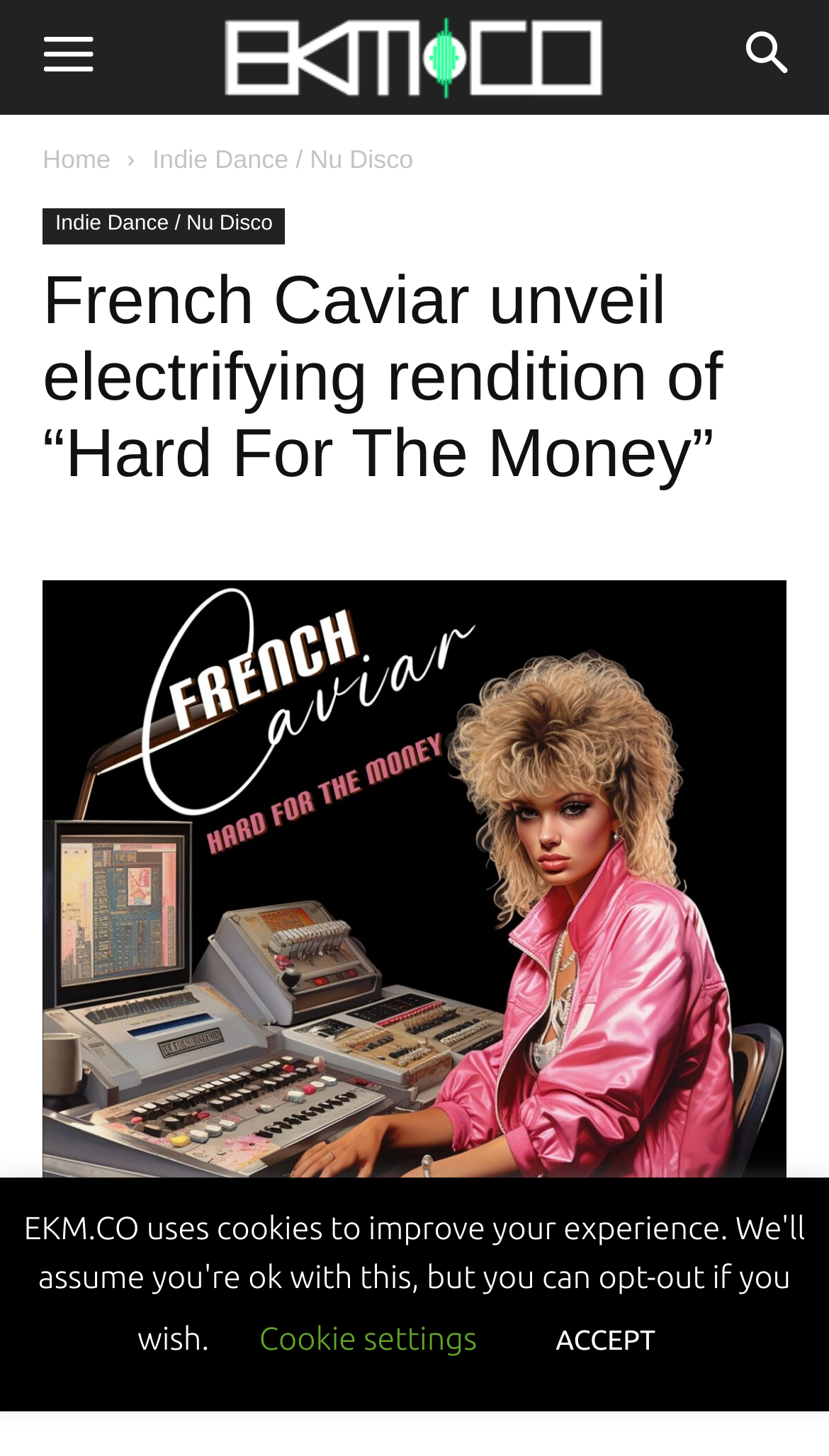Find the bounding box coordinates for the element described here: "alt="mighty solutions"".

None